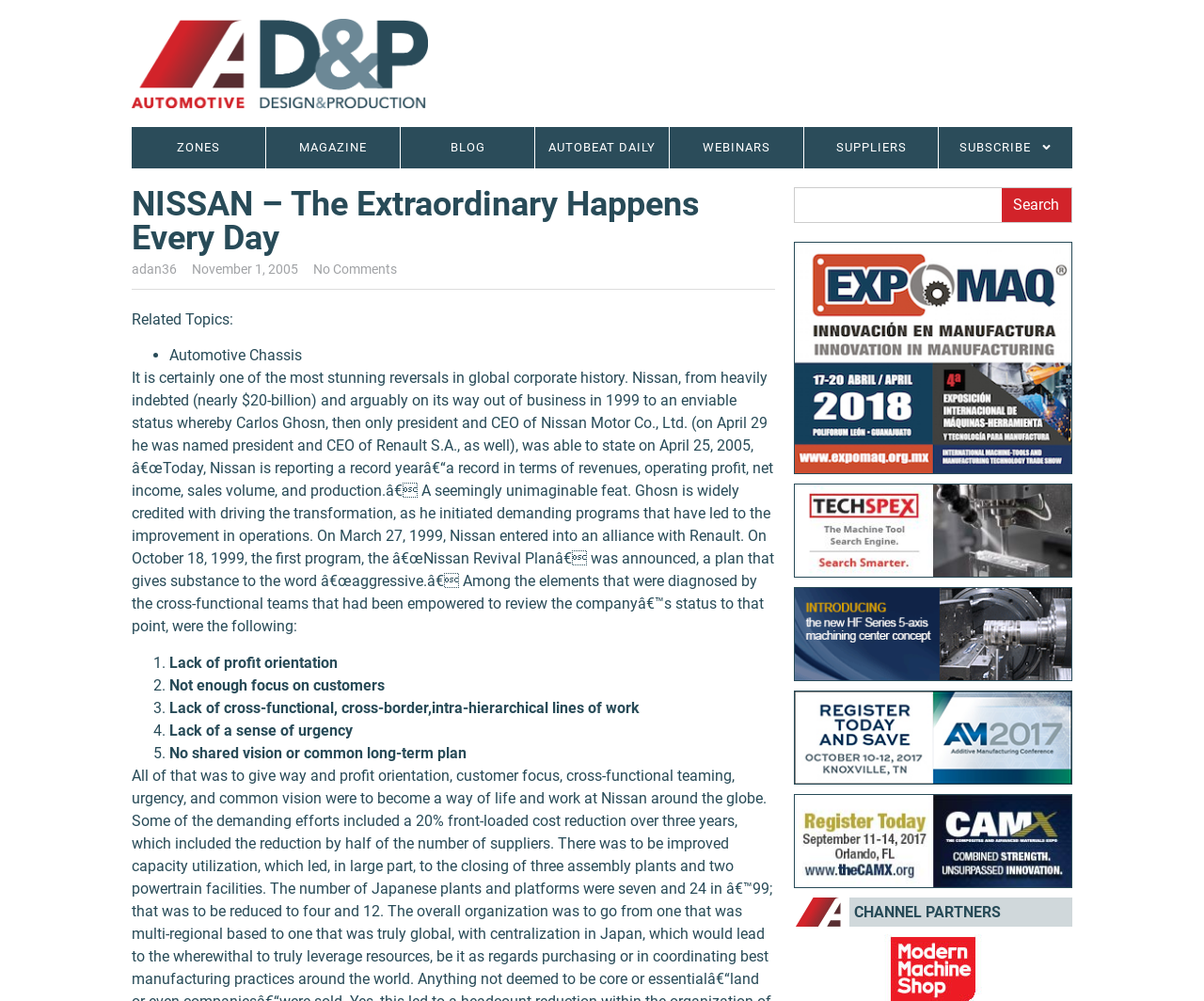What is the topic related to the text 'Automotive Chassis'?
From the image, provide a succinct answer in one word or a short phrase.

Nissan